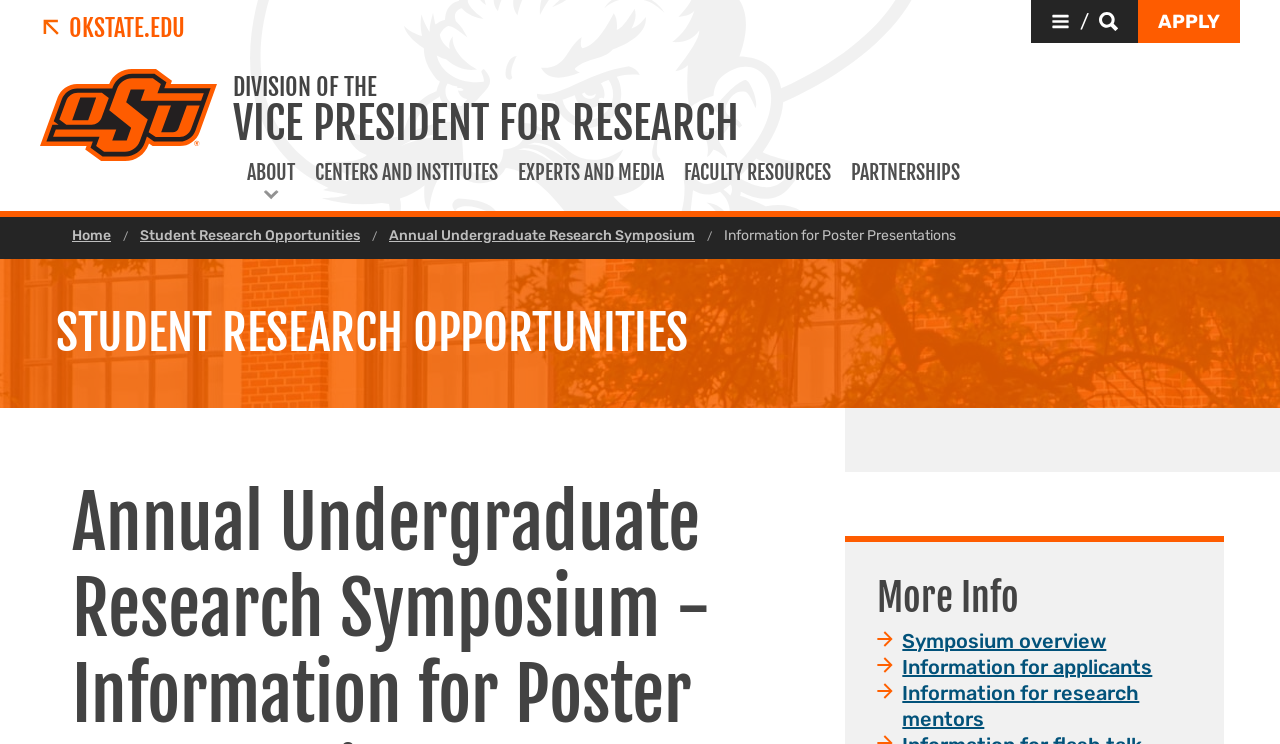Using the description: "parent_node: Search this site value="Search"", determine the UI element's bounding box coordinates. Ensure the coordinates are in the format of four float numbers between 0 and 1, i.e., [left, top, right, bottom].

[0.697, 0.274, 0.826, 0.375]